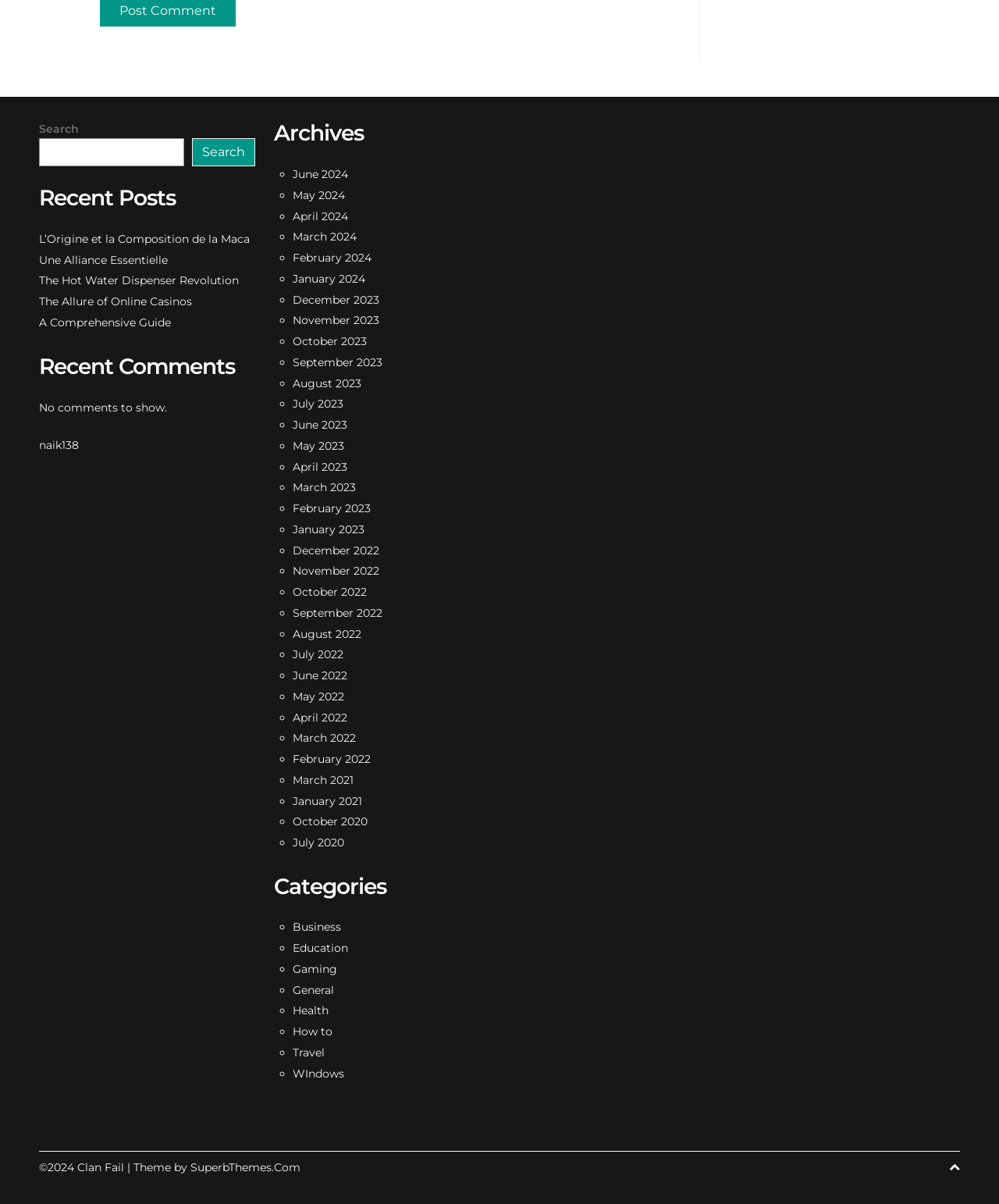Kindly determine the bounding box coordinates of the area that needs to be clicked to fulfill this instruction: "Go to archives for June 2024".

[0.293, 0.139, 0.348, 0.15]